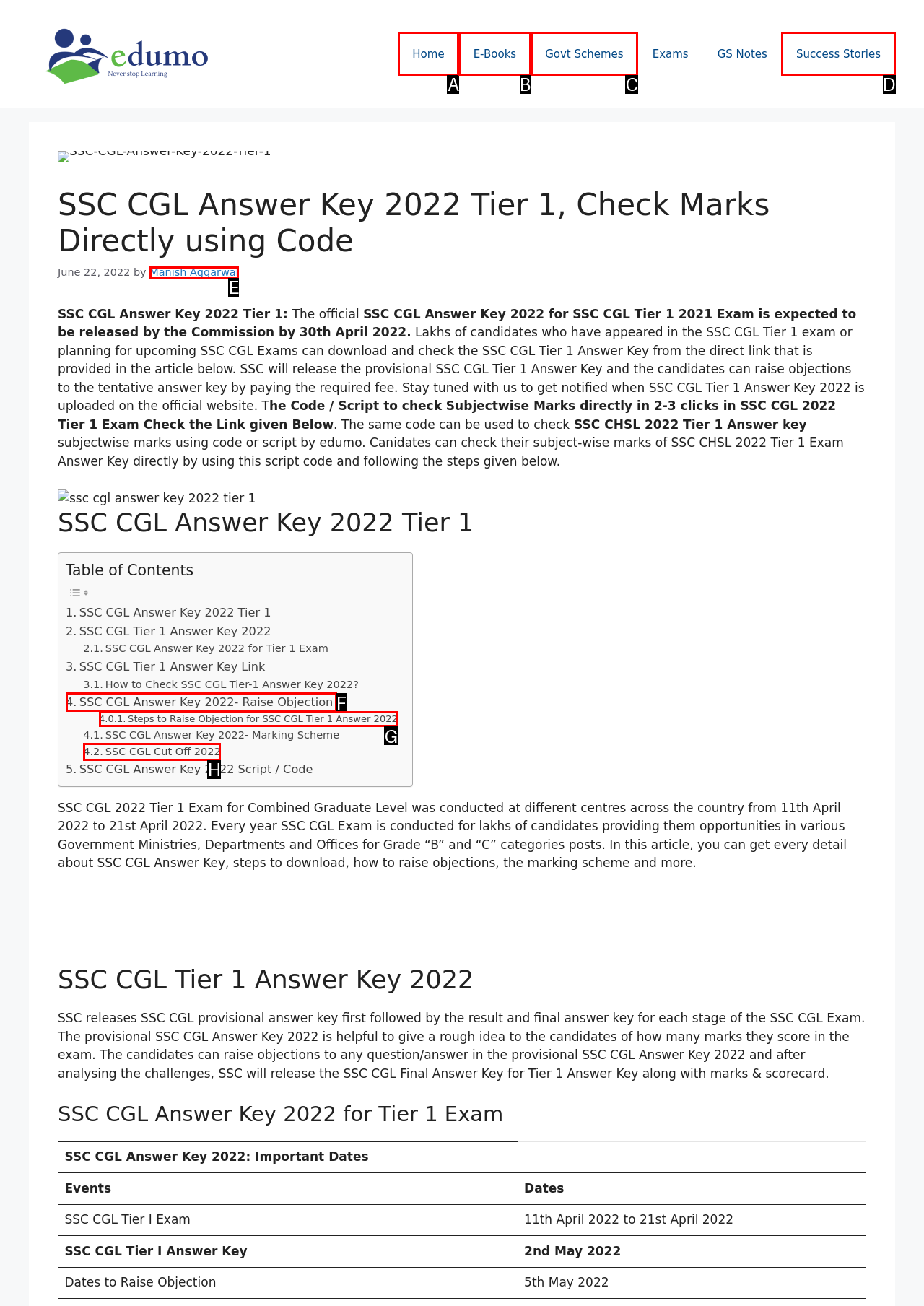Tell me which one HTML element best matches the description: Home Answer with the option's letter from the given choices directly.

A